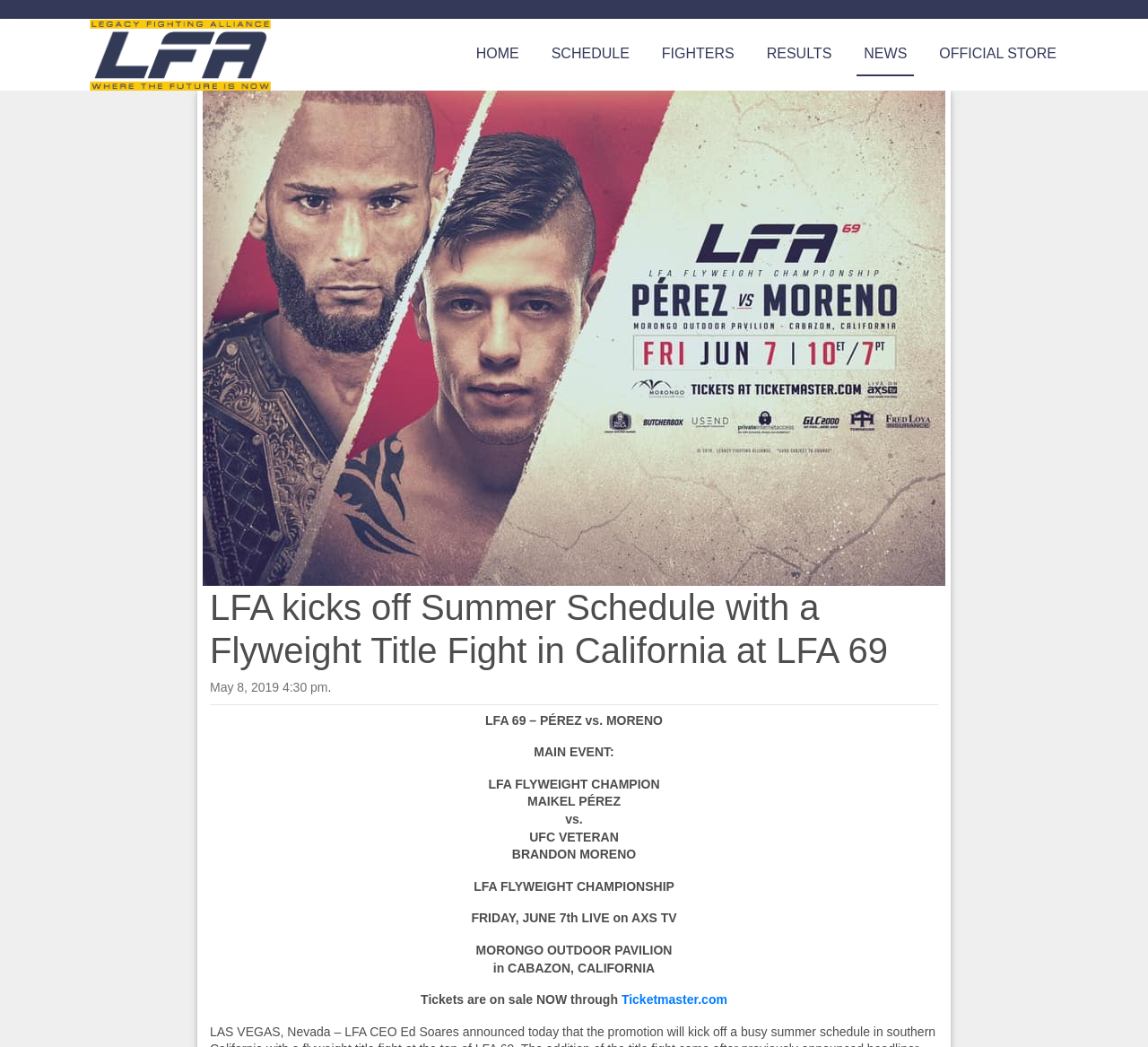What is the date of the event?
Answer the question with a detailed explanation, including all necessary information.

The date of the event is Friday, June 7th, as indicated by the text 'FRIDAY, JUNE 7th LIVE on AXS TV'.